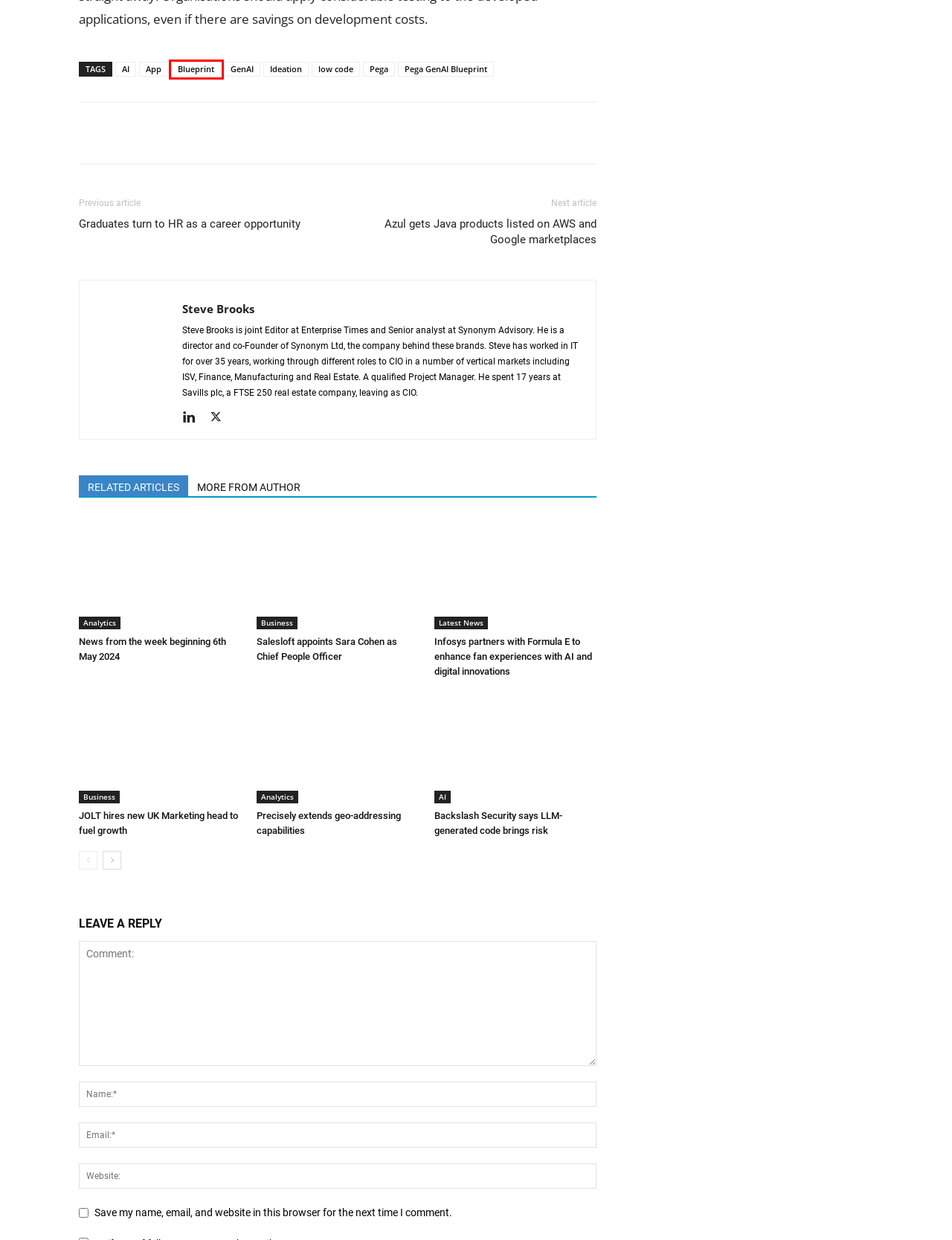You are provided a screenshot of a webpage featuring a red bounding box around a UI element. Choose the webpage description that most accurately represents the new webpage after clicking the element within the red bounding box. Here are the candidates:
A. App Archives - Enterprise Times
B. GenAI Archives - Enterprise Times
C. Pega Archives - Enterprise Times
D. Ideation Archives - Enterprise Times
E. Azul gets Java products listed on AWS and Google marketplaces -
F. Pega GenAI Blueprint Archives - Enterprise Times
G. Blueprint Archives - Enterprise Times
H. low code Archives - Enterprise Times

G